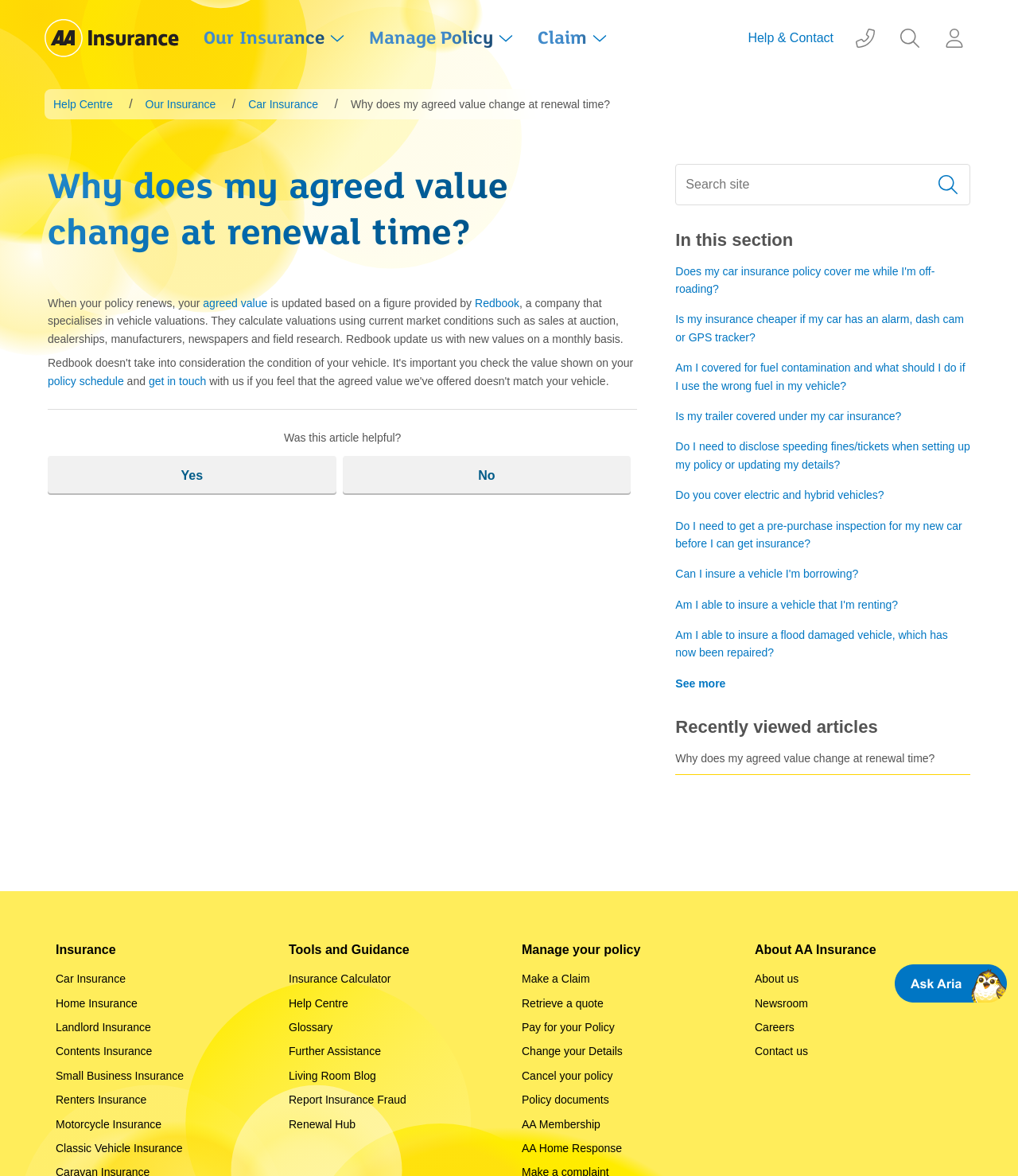Could you highlight the region that needs to be clicked to execute the instruction: "Search for a topic"?

None